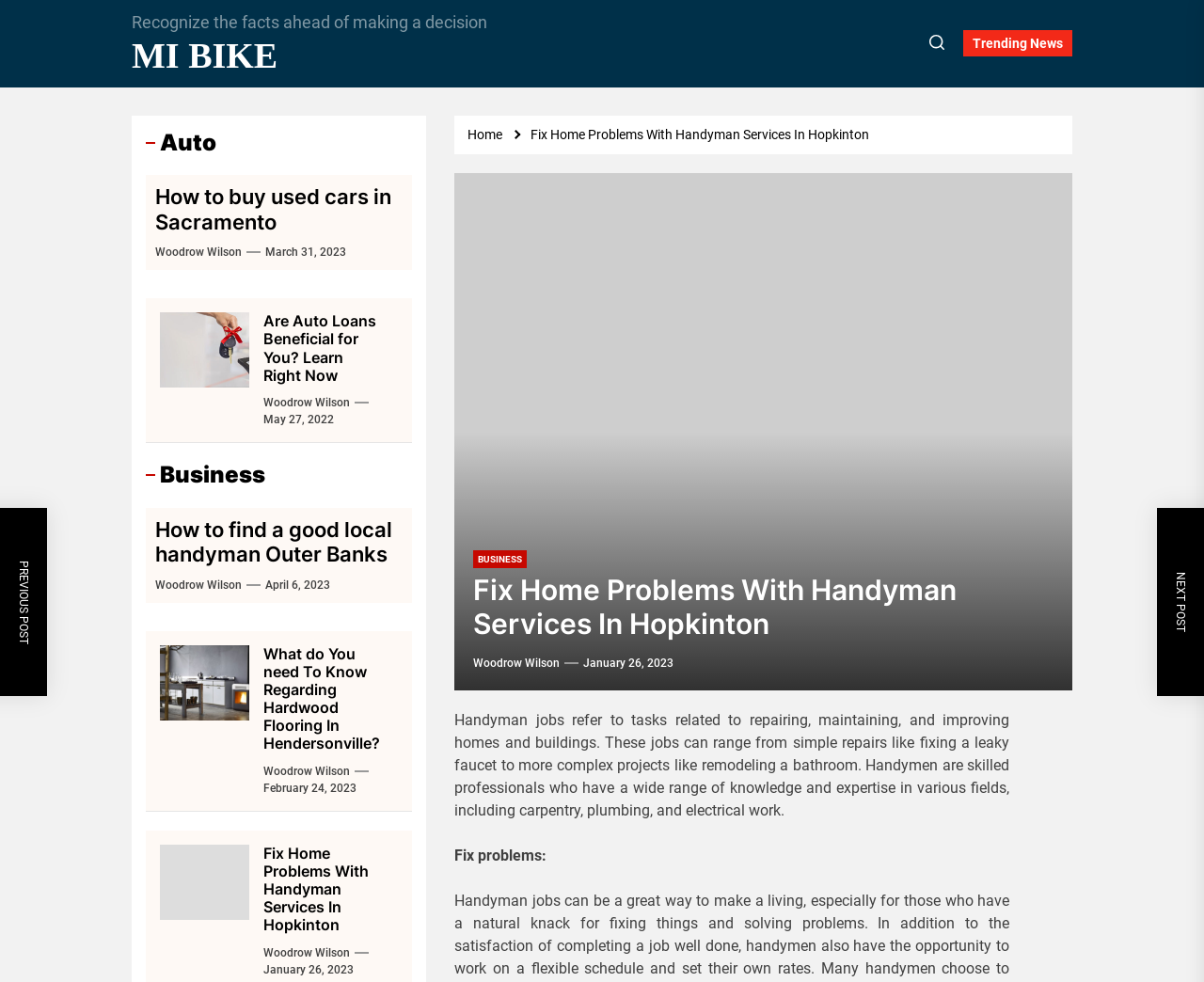Determine the bounding box coordinates for the clickable element required to fulfill the instruction: "Click on the 'MI BIKE' link". Provide the coordinates as four float numbers between 0 and 1, i.e., [left, top, right, bottom].

[0.109, 0.035, 0.405, 0.079]